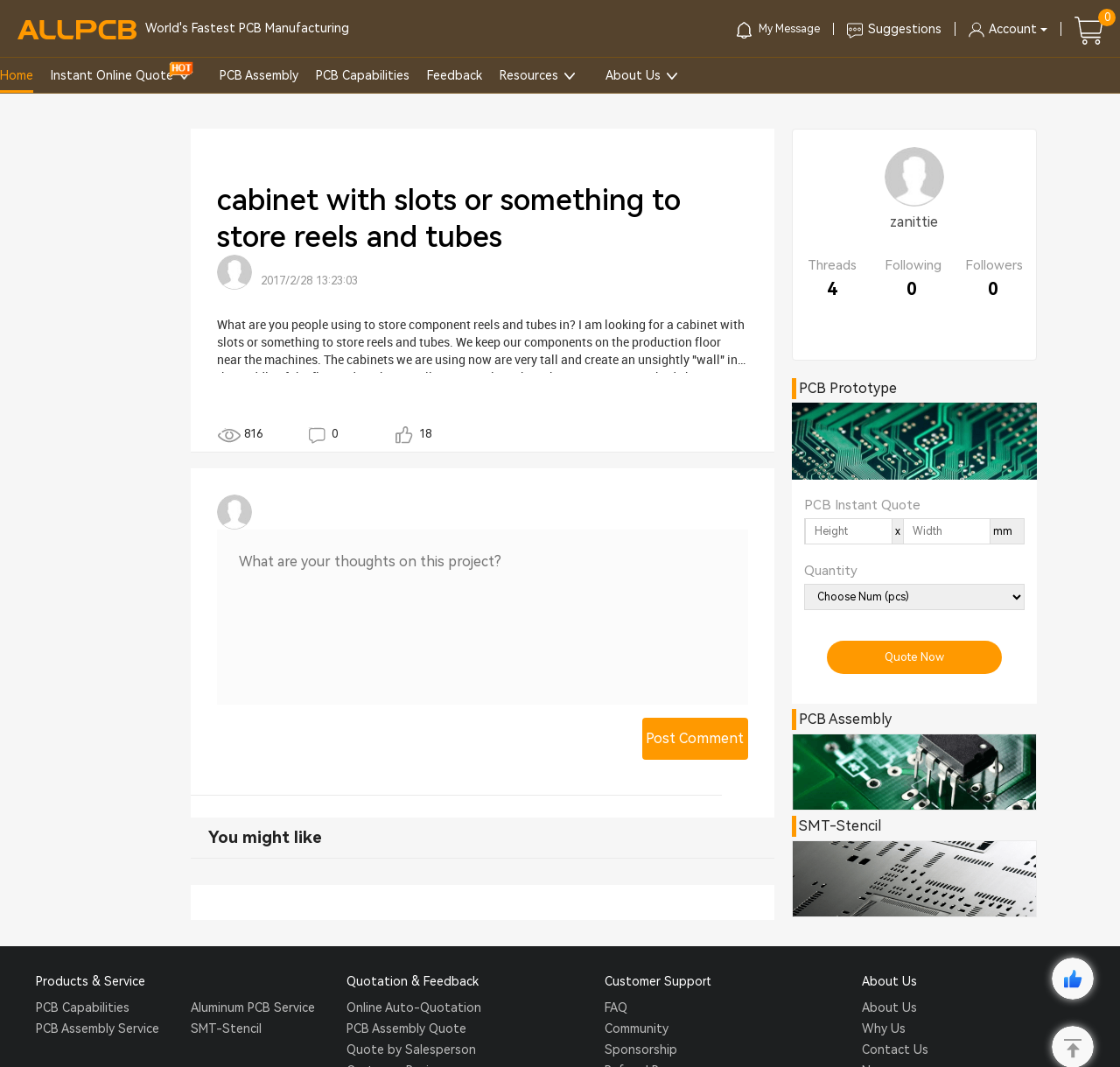What is the purpose of the 'Quote Now' button?
Please provide a full and detailed response to the question.

The 'Quote Now' button is likely used to get a quote for PCB assembly or other services offered by the company, as it is located near the PCB assembly and SMT-stencil options.